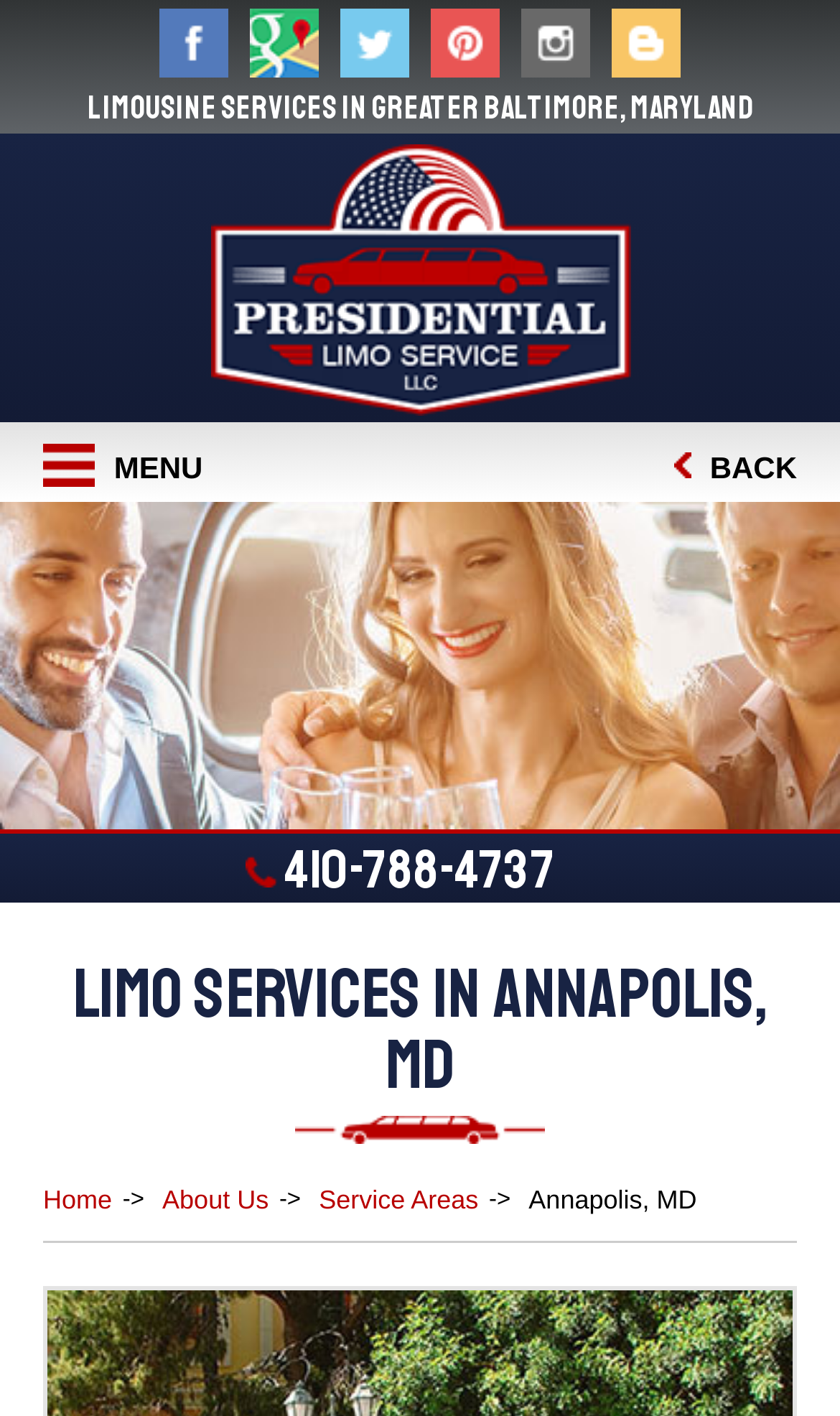Using the provided element description "alt="Google My Business"", determine the bounding box coordinates of the UI element.

[0.297, 0.037, 0.379, 0.059]